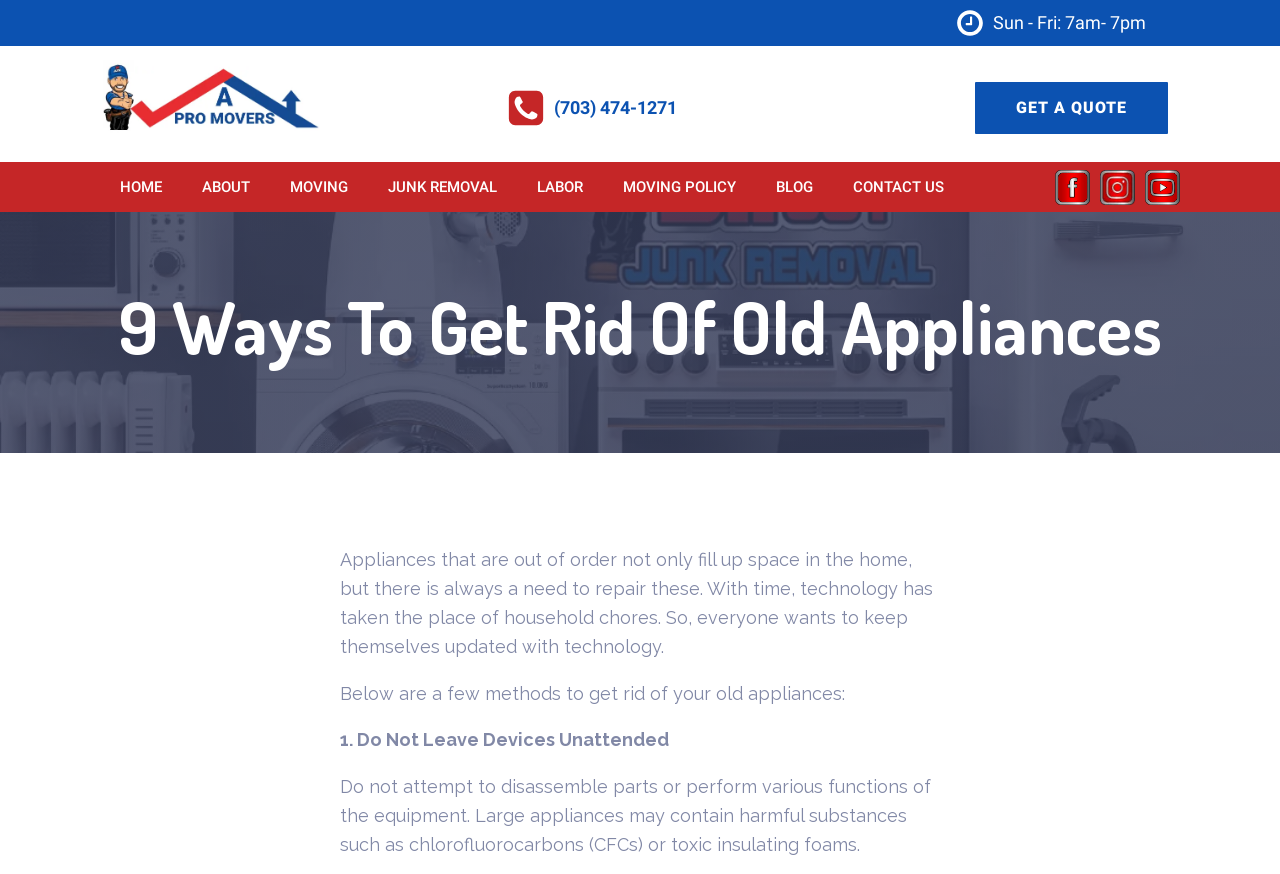What is the purpose of the webpage?
Use the information from the screenshot to give a comprehensive response to the question.

I inferred the purpose of the webpage by looking at the meta description and the main content area of the page, which discusses ways to get rid of old appliances.